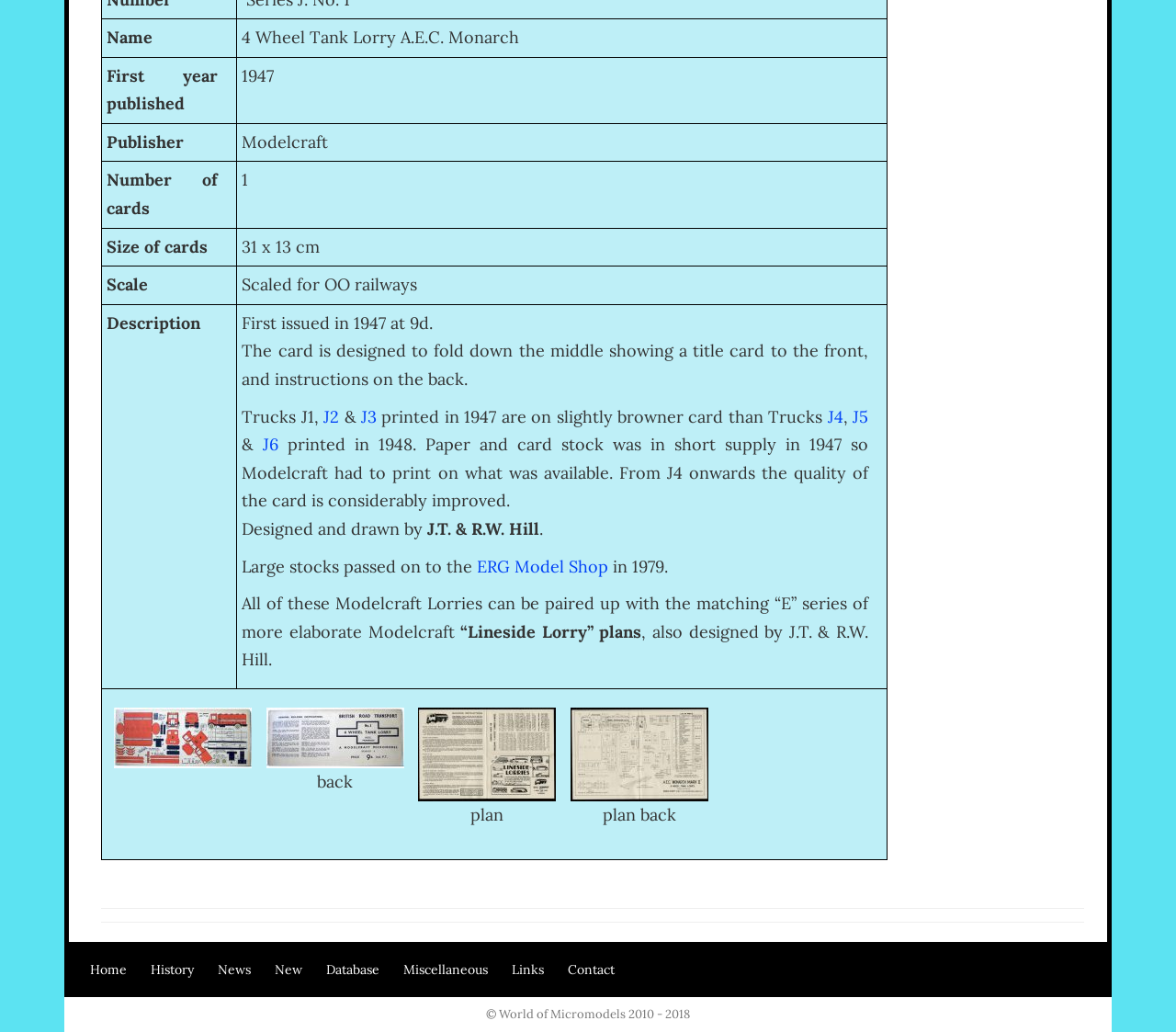Given the element description Home, predict the bounding box coordinates for the UI element in the webpage screenshot. The format should be (top-left x, top-left y, bottom-right x, bottom-right y), and the values should be between 0 and 1.

[0.066, 0.912, 0.118, 0.966]